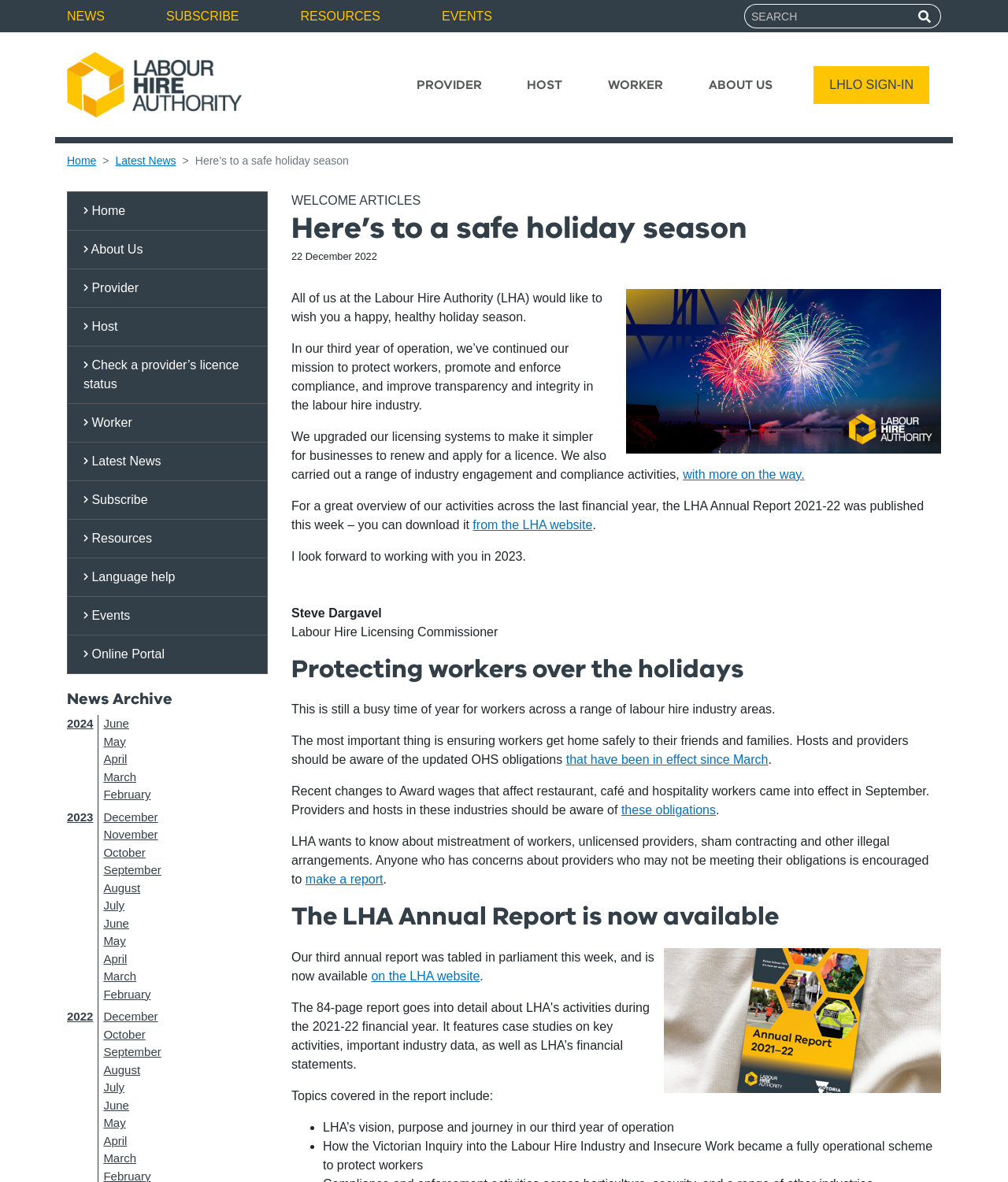Specify the bounding box coordinates of the area to click in order to execute this command: 'Read the article 'Here’s to a safe holiday season''. The coordinates should consist of four float numbers ranging from 0 to 1, and should be formatted as [left, top, right, bottom].

[0.289, 0.178, 0.934, 0.224]